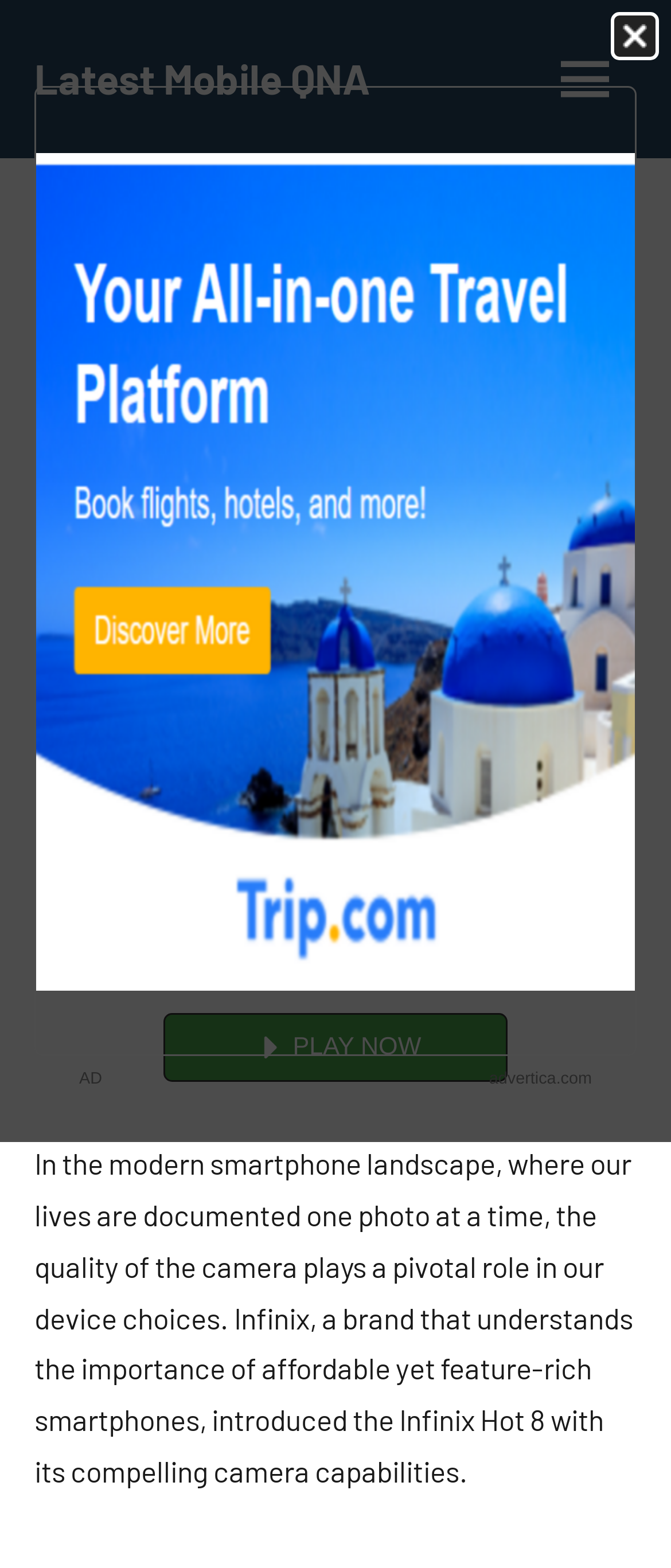For the element described, predict the bounding box coordinates as (top-left x, top-left y, bottom-right x, bottom-right y). All values should be between 0 and 1. Element description: alt="play image"

None